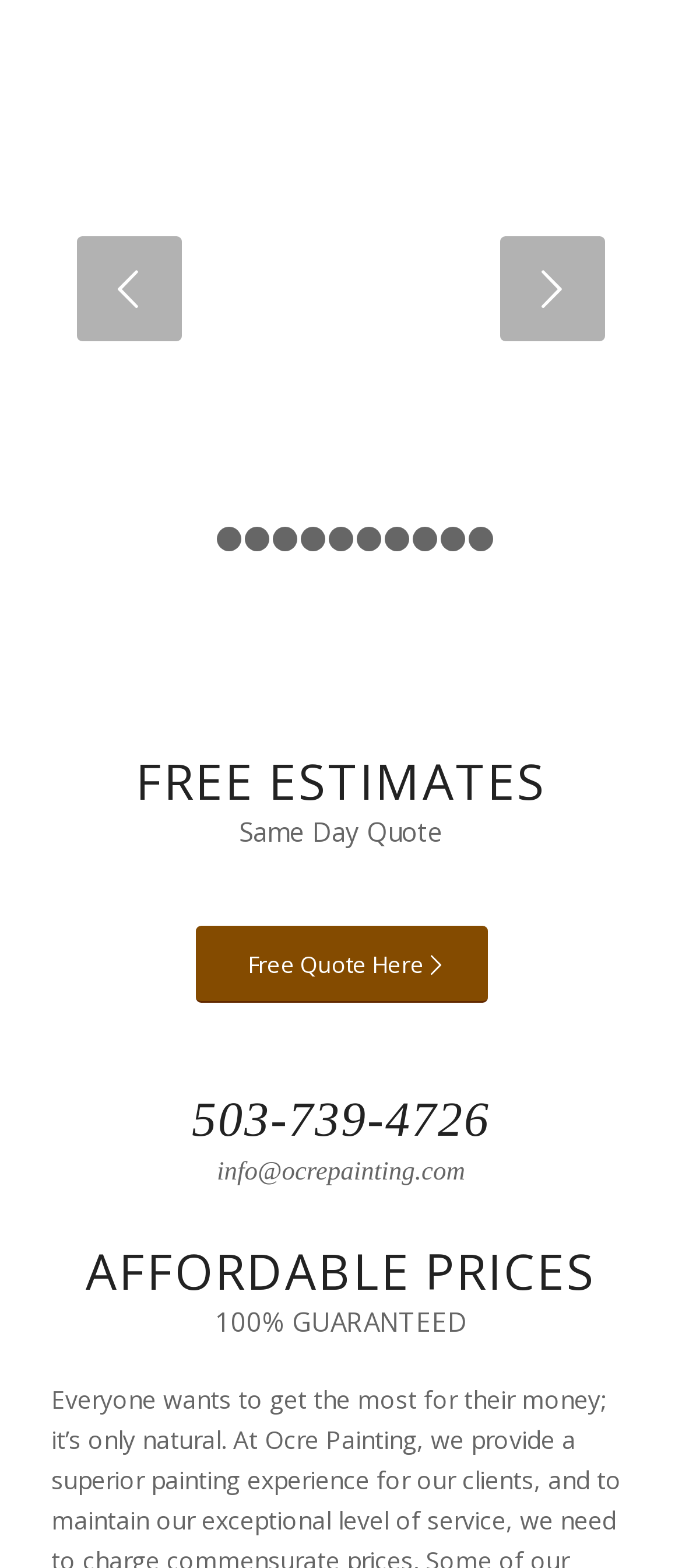Give a concise answer using one word or a phrase to the following question:
What is the email address provided?

info@ocrepainting.com